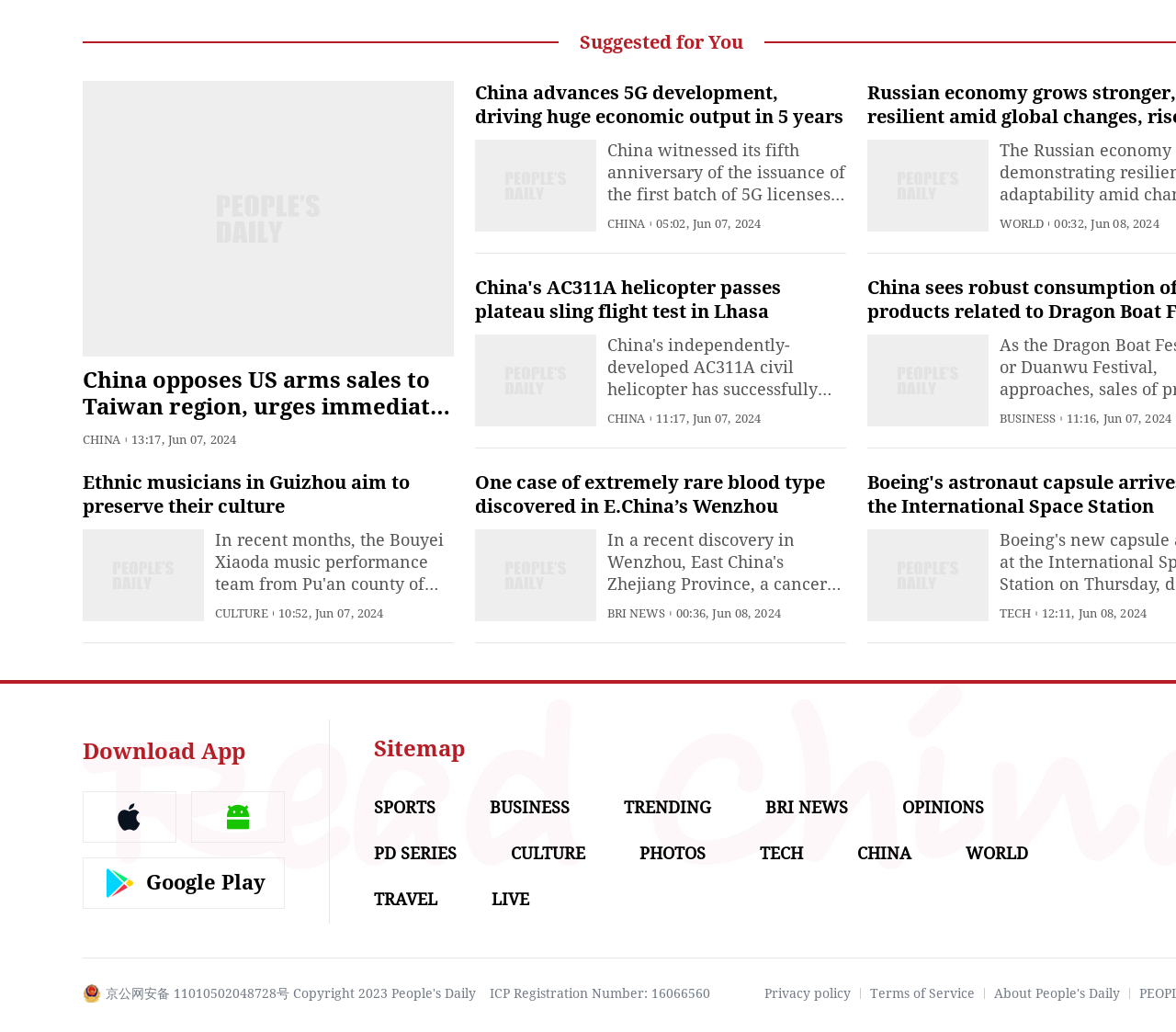Locate the bounding box coordinates of the clickable area to execute the instruction: "View trending news". Provide the coordinates as four float numbers between 0 and 1, represented as [left, top, right, bottom].

[0.53, 0.773, 0.605, 0.792]